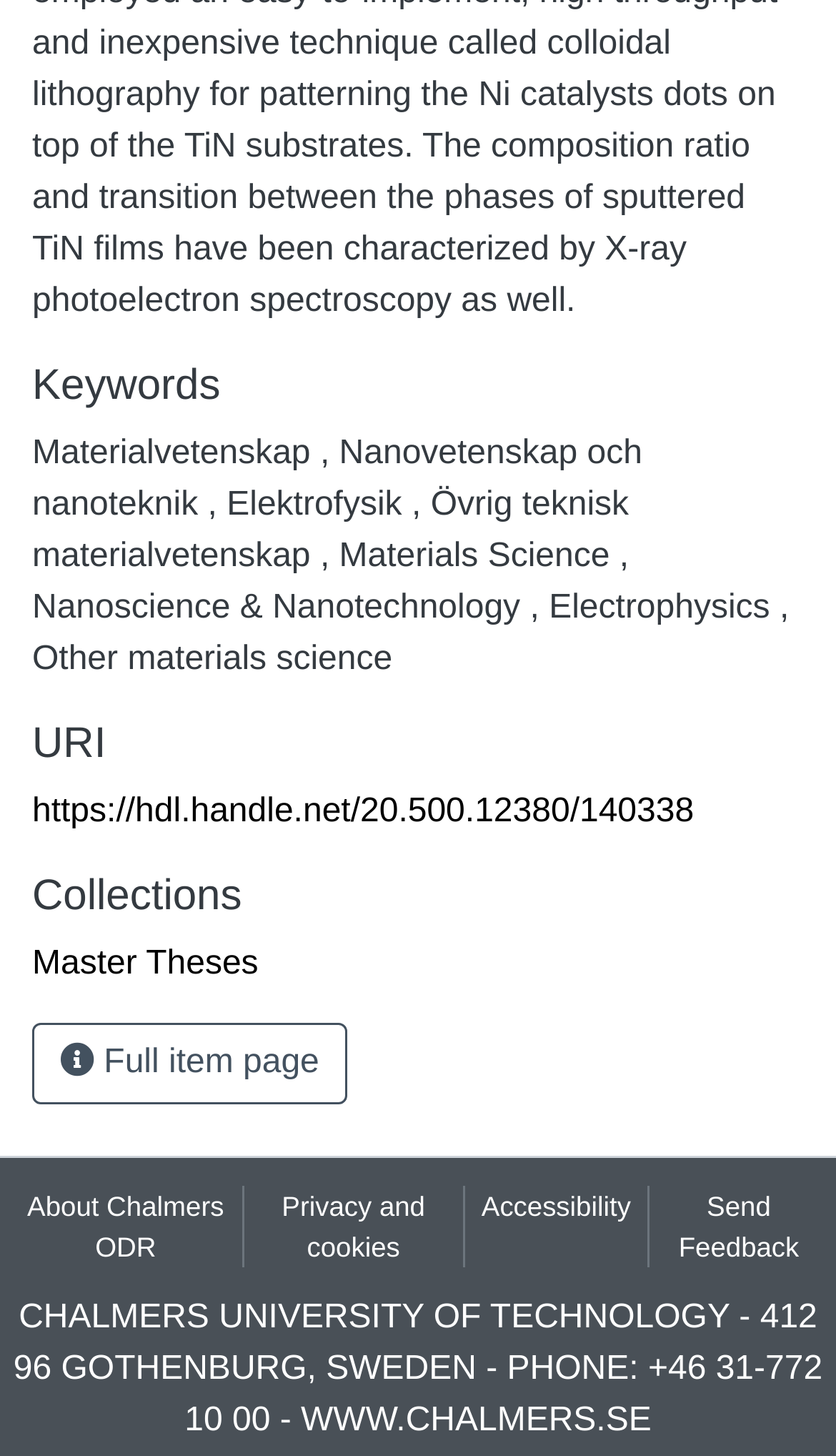Identify the bounding box coordinates of the section to be clicked to complete the task described by the following instruction: "View full item page". The coordinates should be four float numbers between 0 and 1, formatted as [left, top, right, bottom].

[0.038, 0.702, 0.415, 0.758]